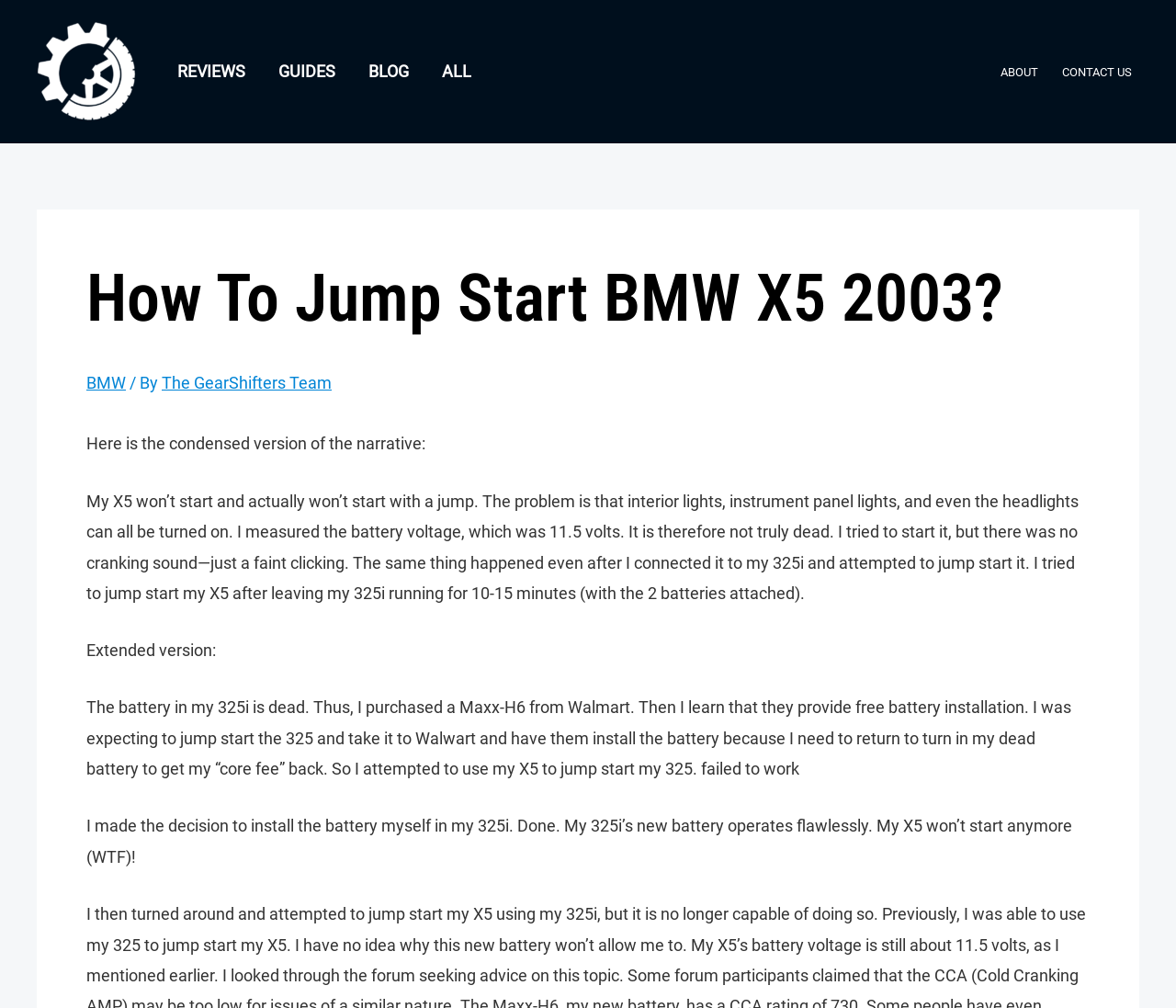Please identify the bounding box coordinates of the area that needs to be clicked to follow this instruction: "Click on the 'GUIDES' link".

[0.223, 0.039, 0.299, 0.103]